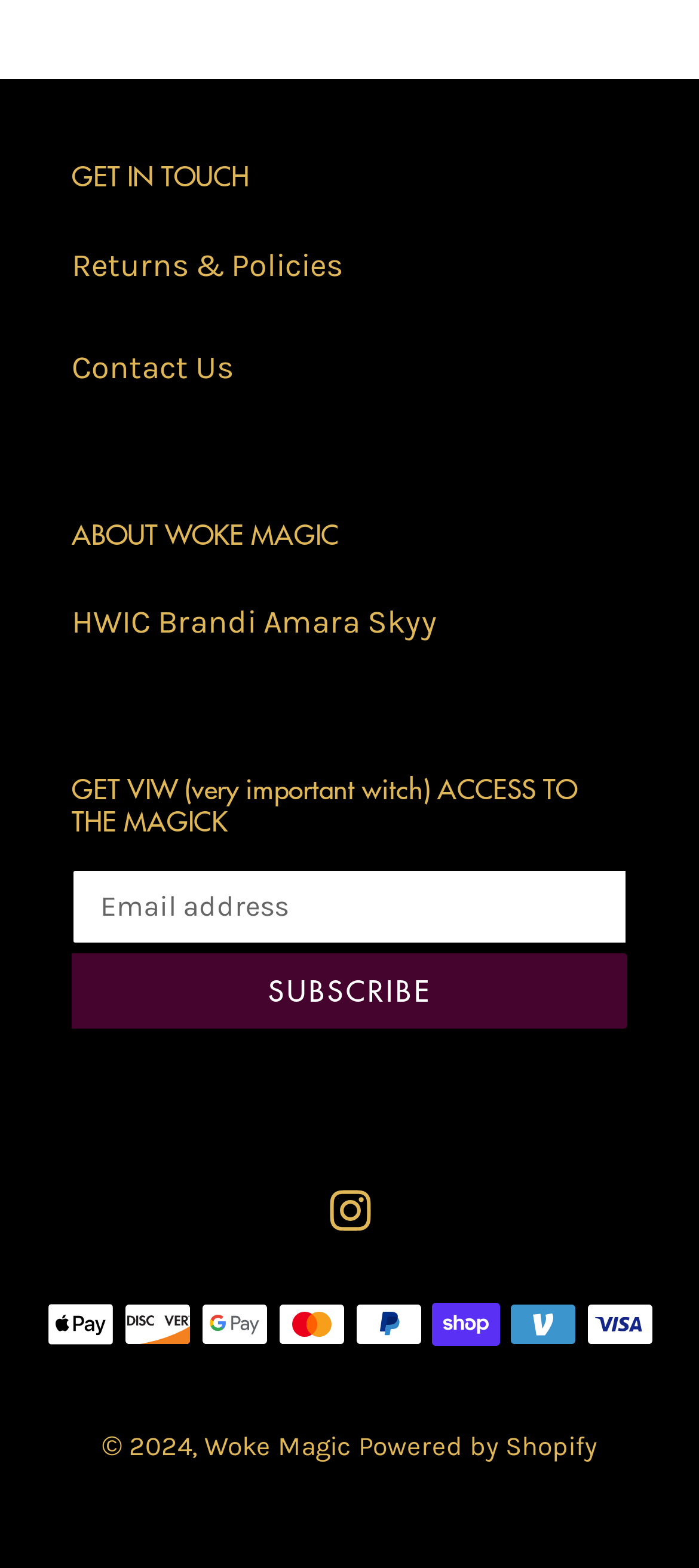Please identify the bounding box coordinates of the clickable region that I should interact with to perform the following instruction: "Contact us". The coordinates should be expressed as four float numbers between 0 and 1, i.e., [left, top, right, bottom].

[0.103, 0.221, 0.333, 0.246]